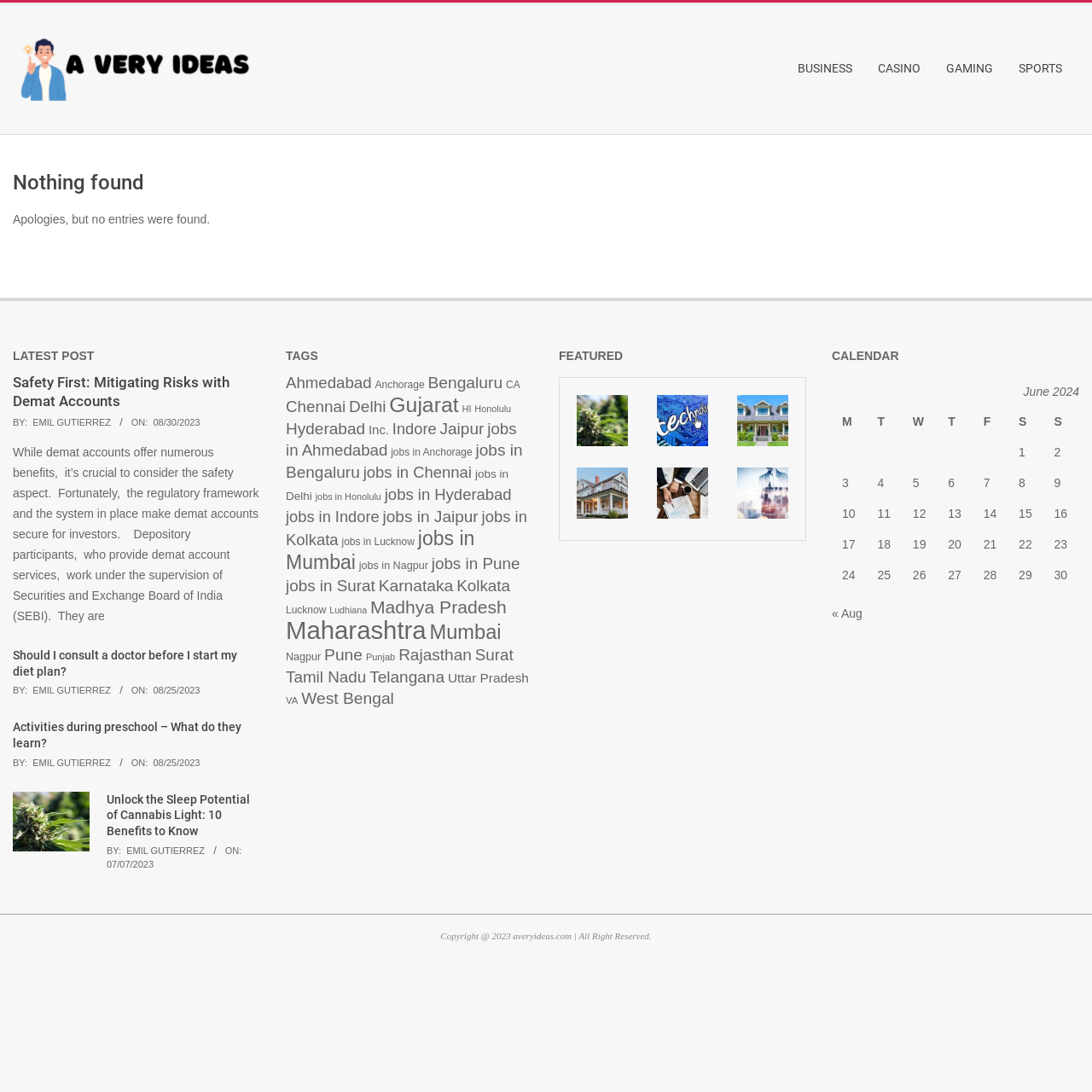Who is the author of the article 'Should I consult a doctor before I start my diet plan?'?
Look at the screenshot and give a one-word or phrase answer.

EMIL GUTIERREZ